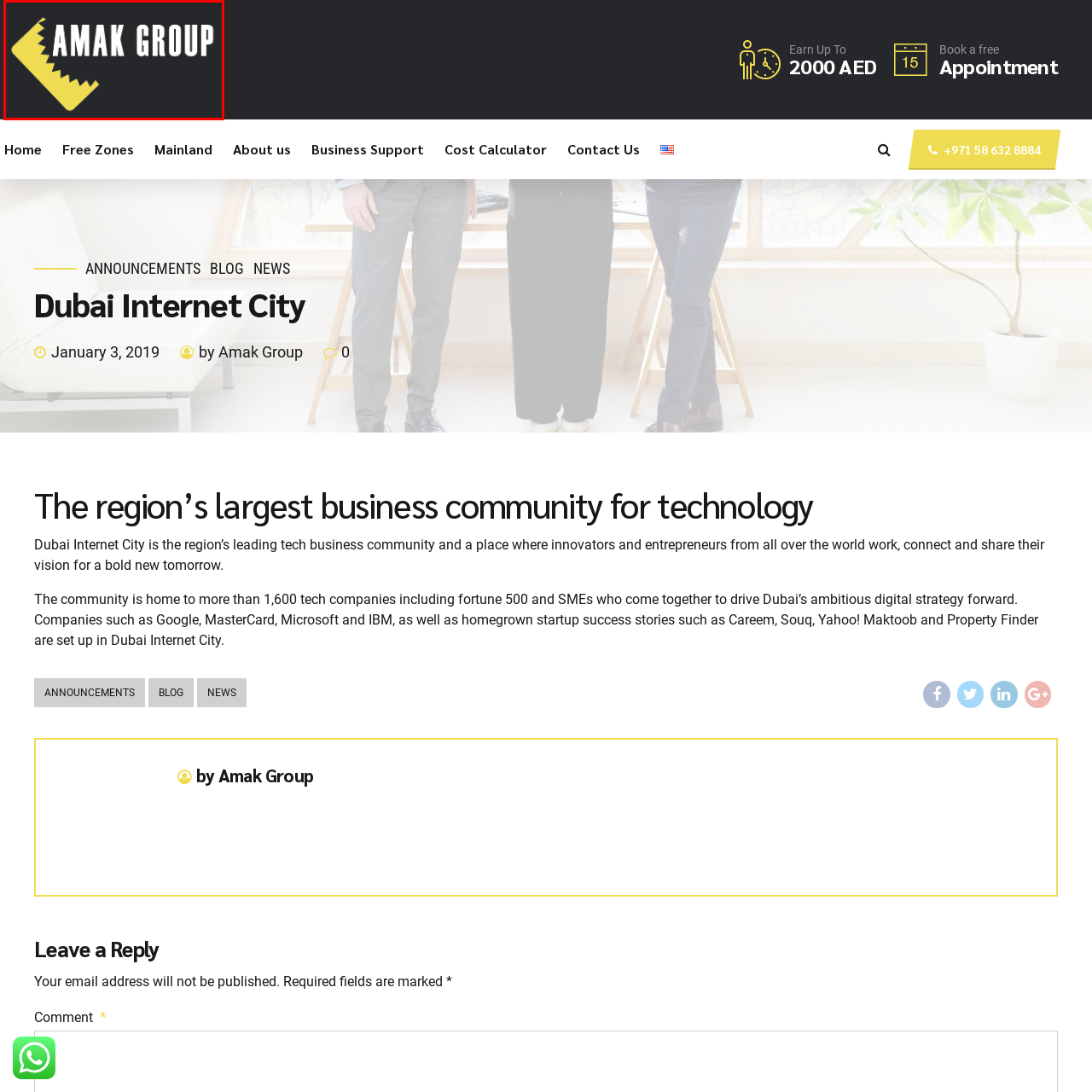Craft a comprehensive description of the image located inside the red boundary.

The image showcases the logo of "Amak Group," prominently featuring bold, white lettering against a dark background. The logo is stylized with a distinctive yellow graphic element resembling a saw blade, emphasizing creativity and industrial innovation. As a key player in business services located in Dubai Internet City, Amak Group represents a hub for technology and entrepreneurship, catering to a diverse range of clients seeking support in various business endeavors. The overall design captures a modern aesthetic, reflecting the dynamic environment of the tech community in Dubai.